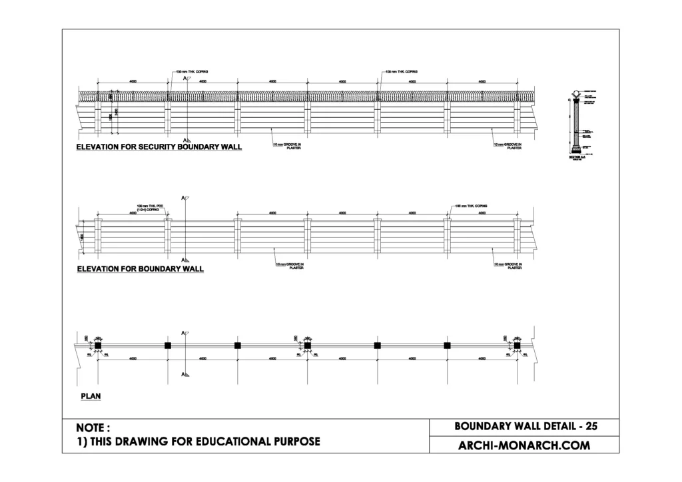Analyze the image and describe all key details you can observe.

The image titled "BOUNDARY WALL DETAIL - 25" presents a comprehensive technical drawing showcasing the design and specifications for boundary walls. It features three sections: the top section illustrates the elevation for a security boundary wall, detailing key structural components; the middle section provides an elevation for a standard boundary wall, highlighting measurements and design elements; and the bottom section displays a plan view, offering a bird's-eye perspective of the wall's layout.

Notably, the drawing includes annotations and precise dimensions, ensuring clarity for educational purposes, as indicated in the accompanying note. This resource serves as an essential reference for understanding boundary wall construction techniques and specifications. For further exploration, a downloadable link in DWG format is also mentioned in the related content.